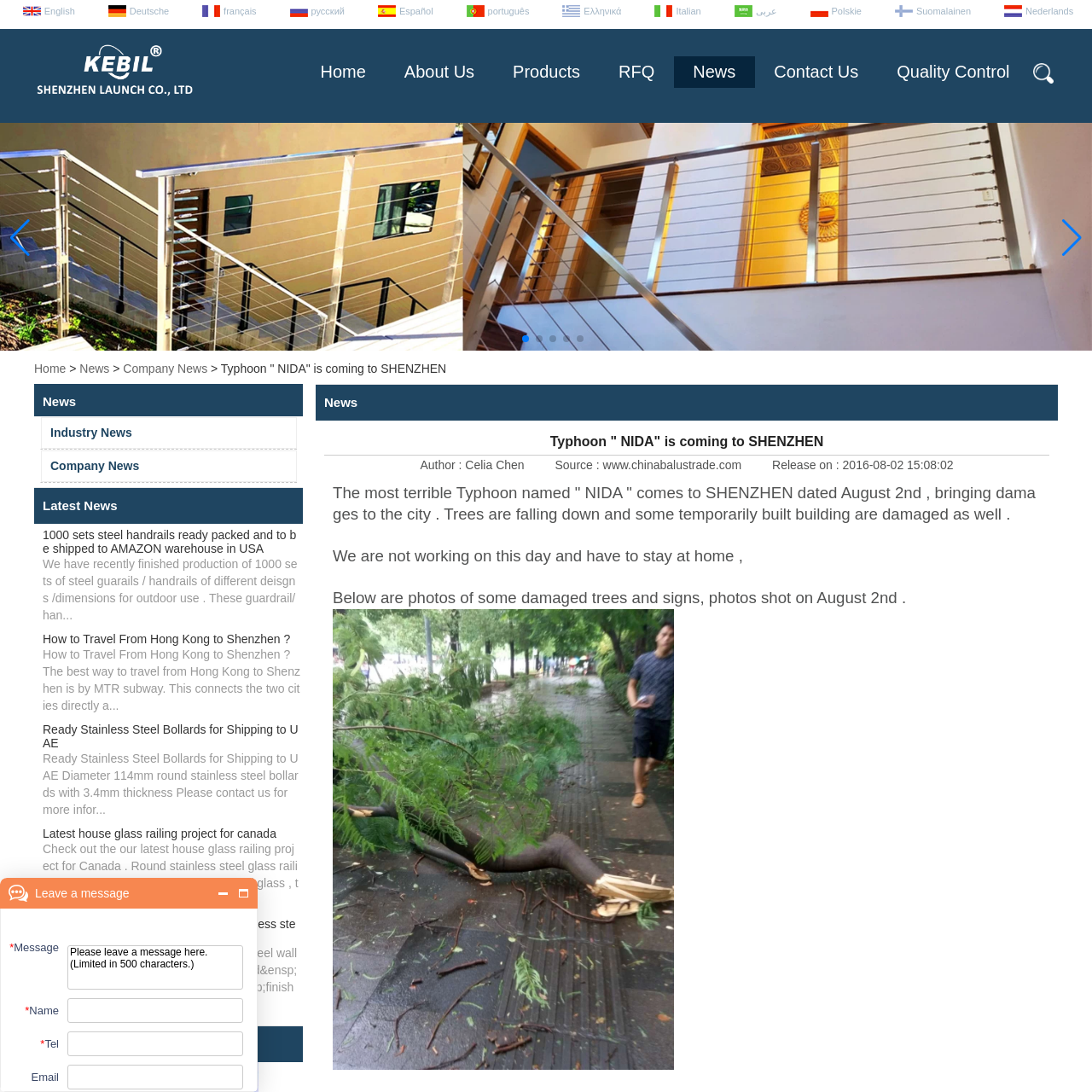Pay attention to the image encased in the red boundary and reply to the question using a single word or phrase:
What is the topic of the webpage?

Typhoon NIDA